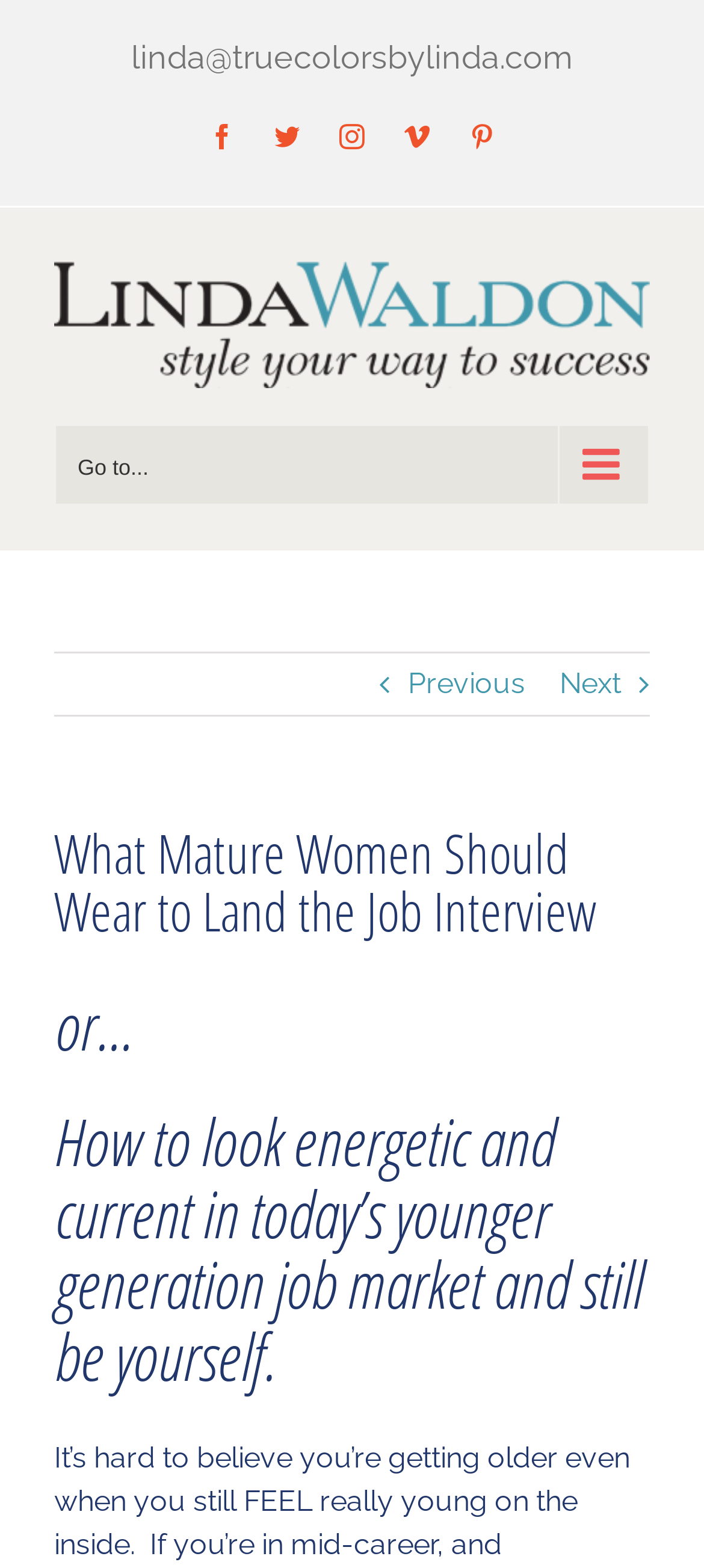What is the purpose of the 'Go to Top' link?
Answer the question based on the image using a single word or a brief phrase.

To go to the top of the page